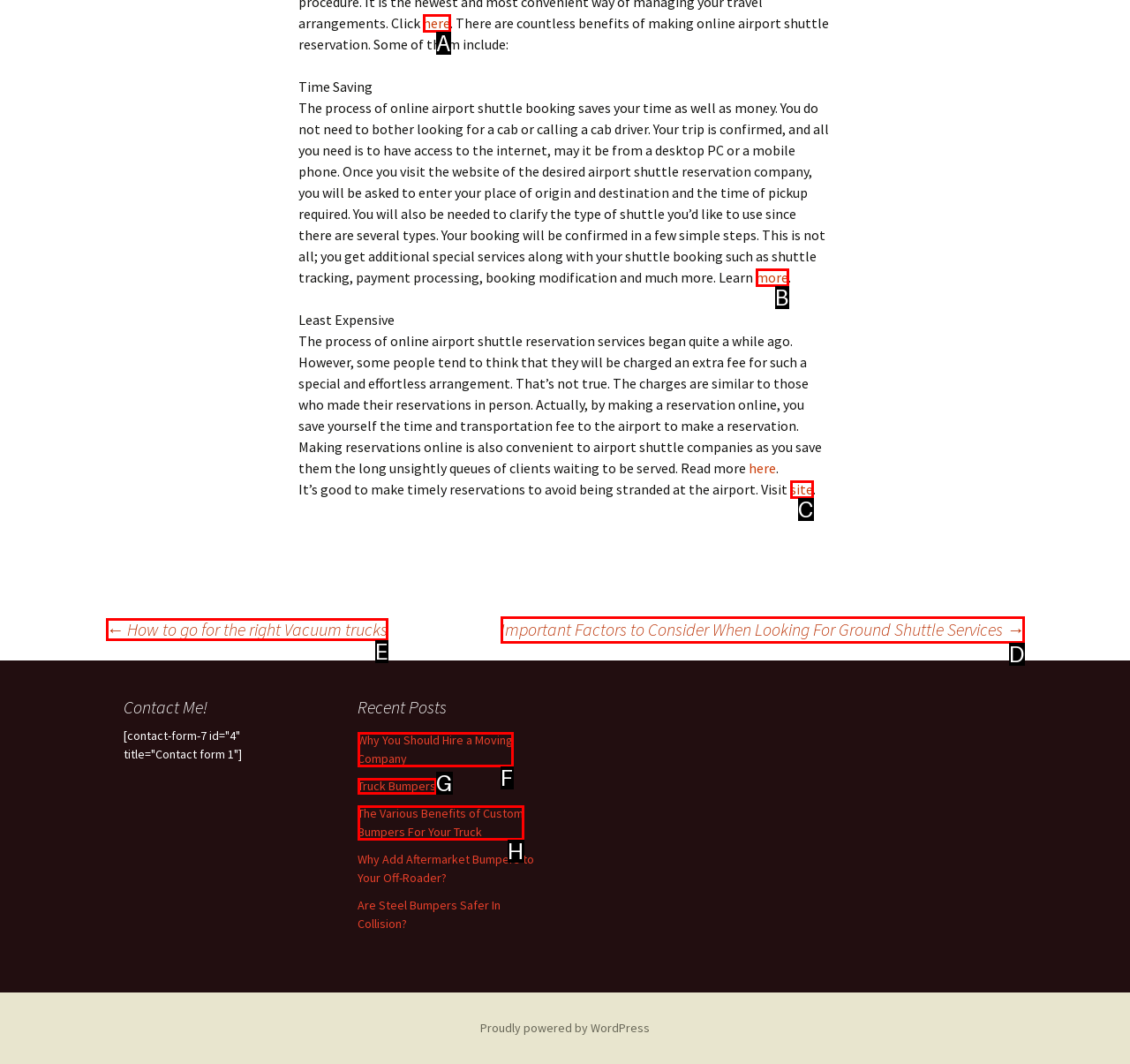Given the description: here, identify the matching option. Answer with the corresponding letter.

A